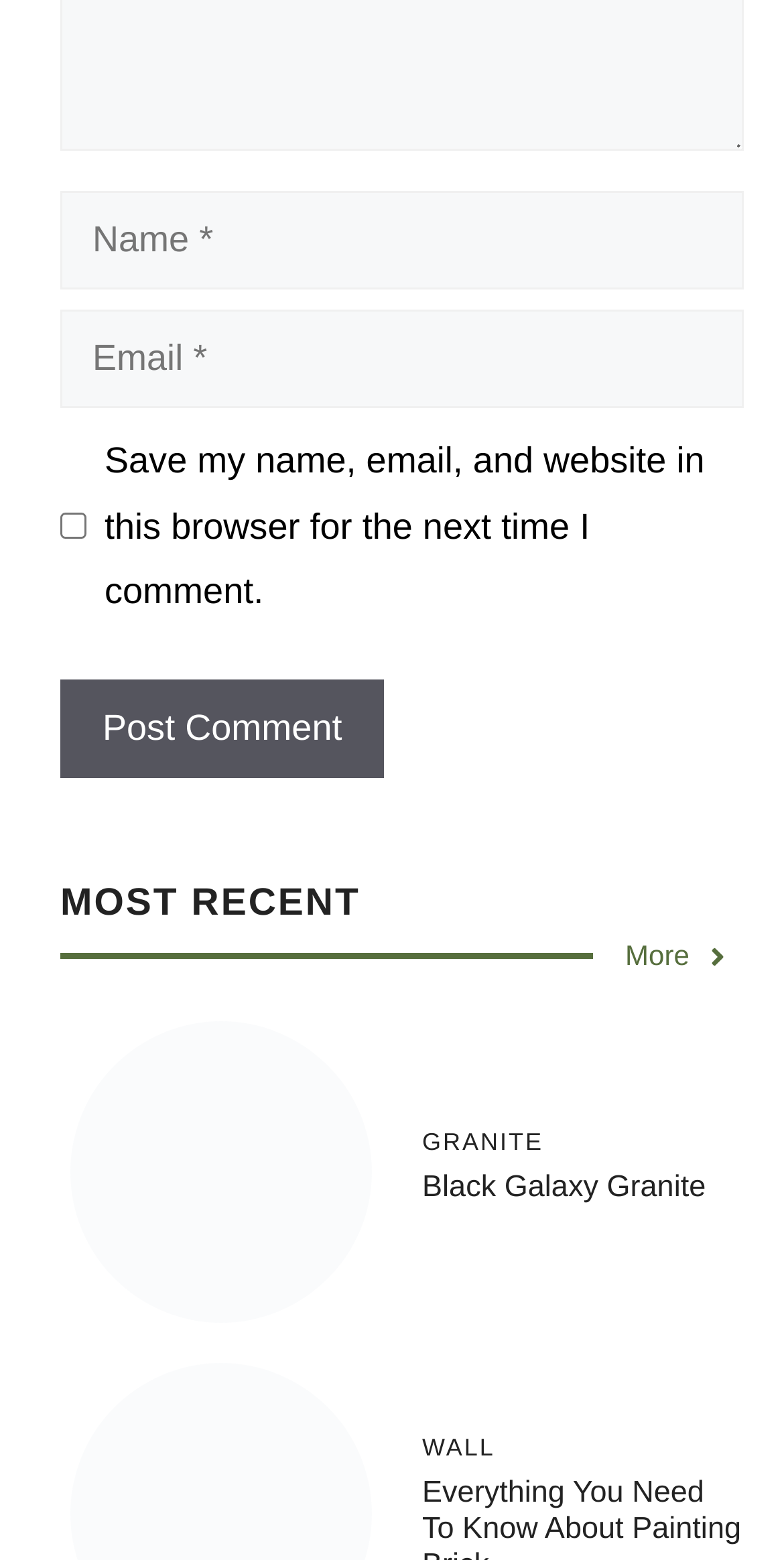Use a single word or phrase to answer the question: What is the text of the first heading?

MOST RECENT